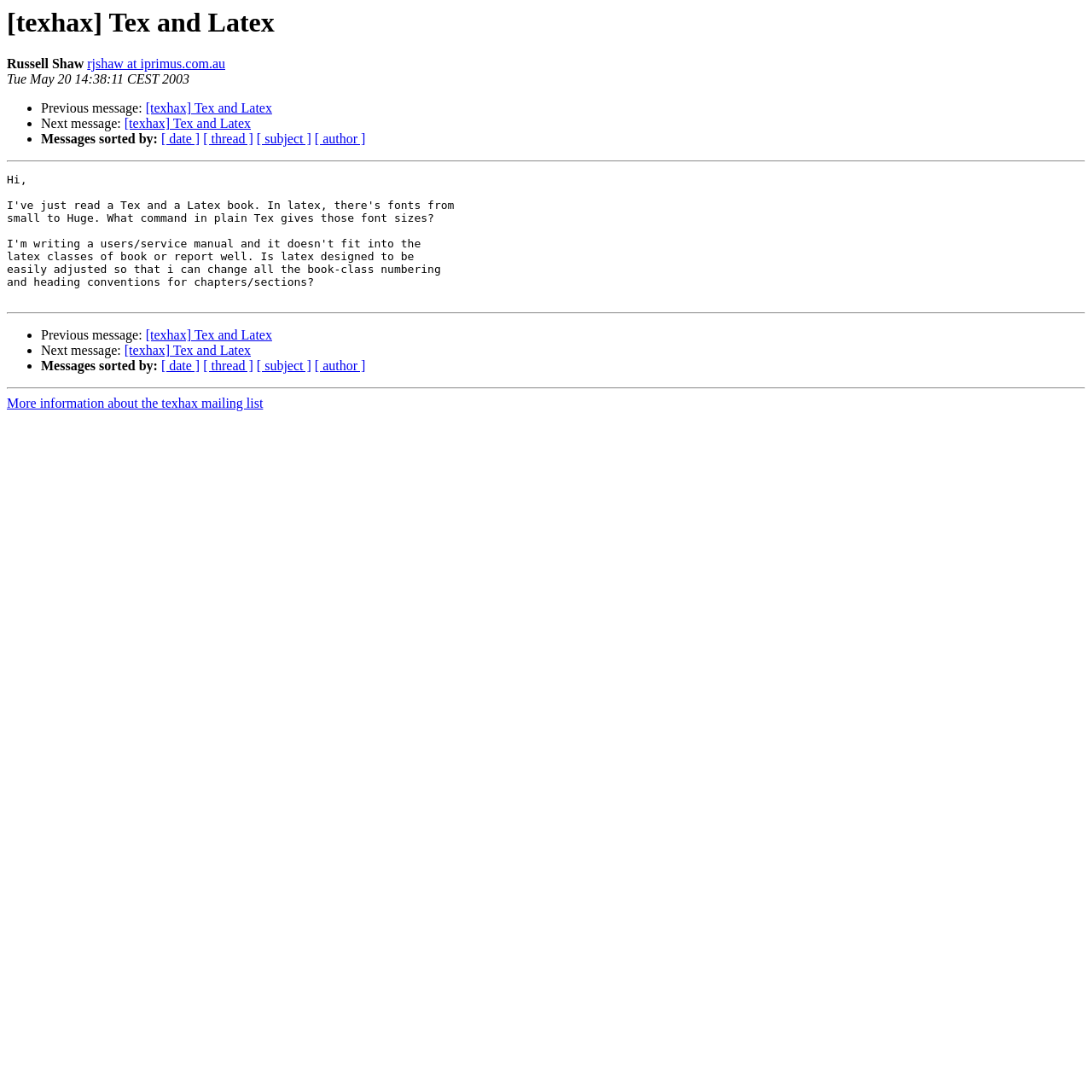With reference to the image, please provide a detailed answer to the following question: What is the name of the mailing list?

The name of the mailing list can be found at the bottom of the webpage, in the link 'More information about the texhax mailing list'.